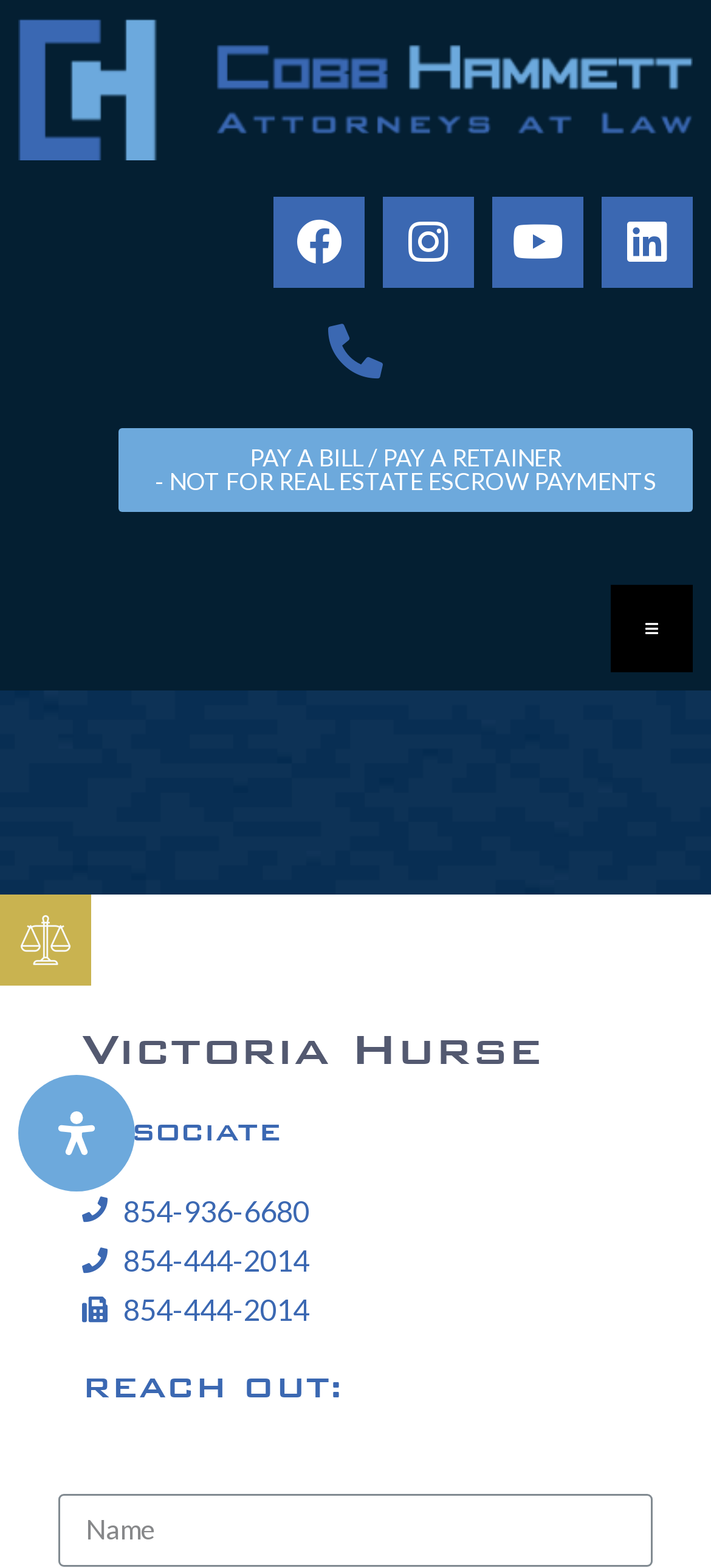Please identify the bounding box coordinates of the element on the webpage that should be clicked to follow this instruction: "go to Ong'anya Ombo Advocates". The bounding box coordinates should be given as four float numbers between 0 and 1, formatted as [left, top, right, bottom].

None